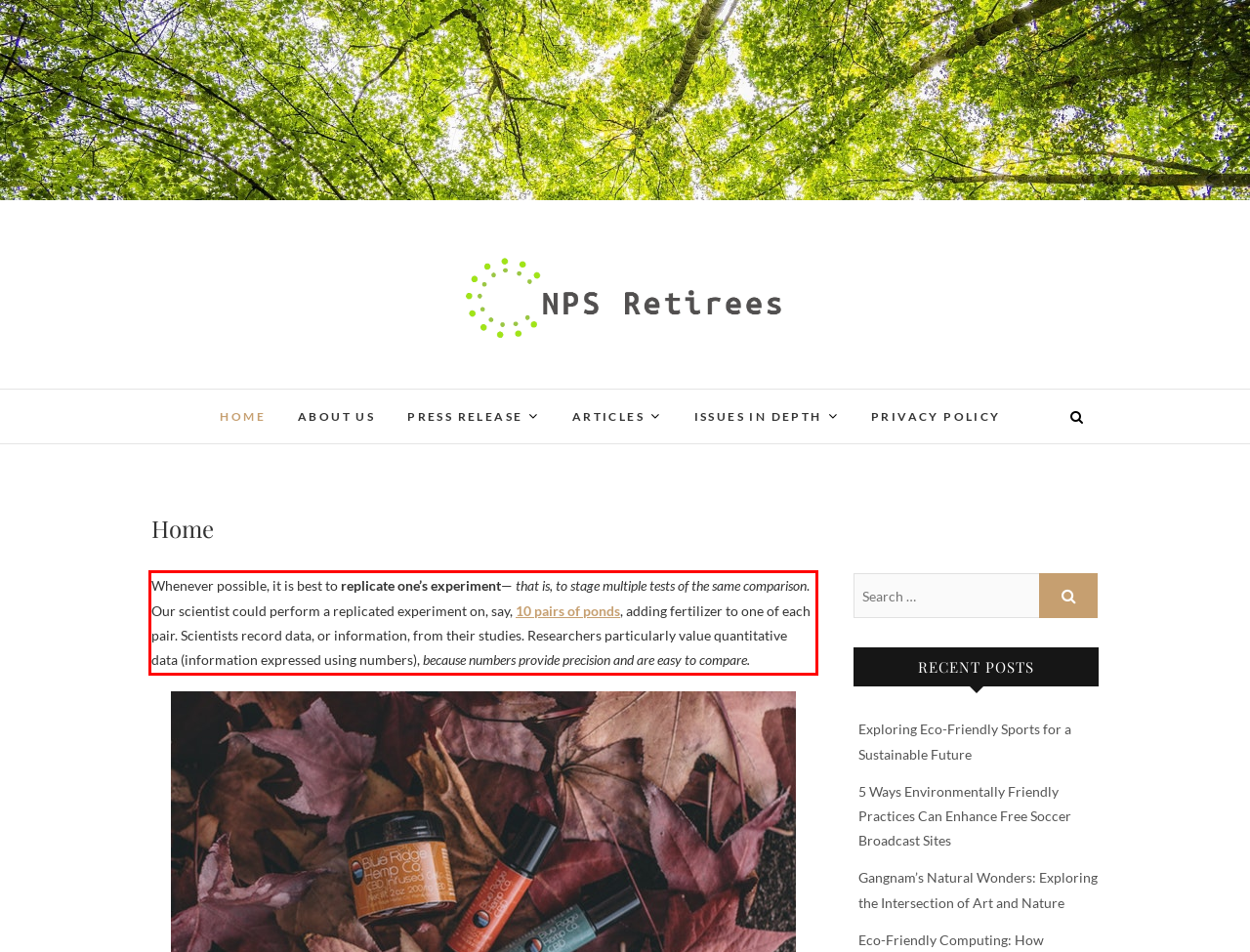From the screenshot of the webpage, locate the red bounding box and extract the text contained within that area.

Whenever possible, it is best to replicate one’s experiment— that is, to stage multiple tests of the same comparison. Our scientist could perform a replicated experiment on, say, 10 pairs of ponds, adding fertilizer to one of each pair. Scientists record data, or information, from their studies. Researchers particularly value quantitative data (information expressed using numbers), because numbers provide precision and are easy to compare.